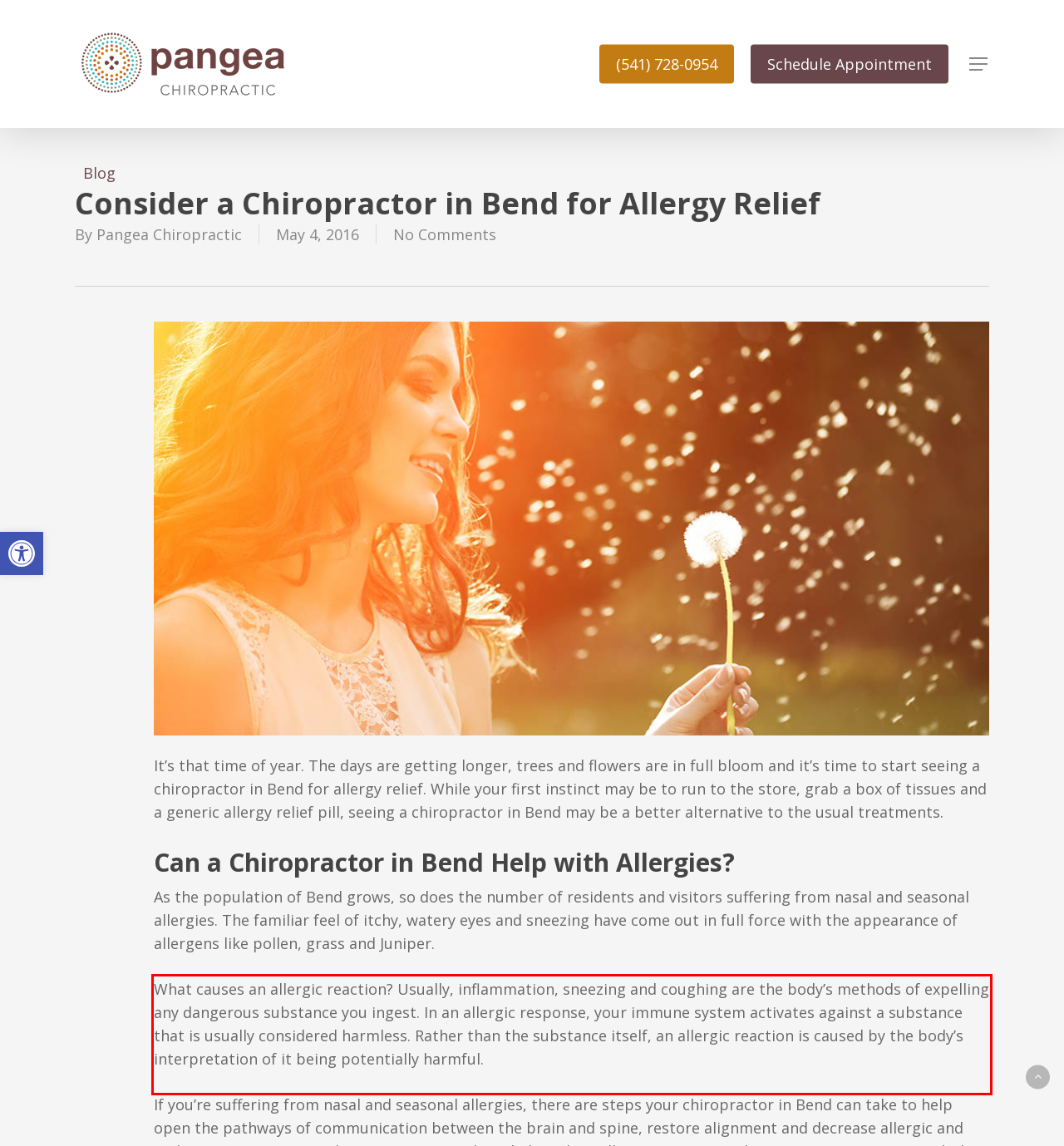Please examine the screenshot of the webpage and read the text present within the red rectangle bounding box.

What causes an allergic reaction? Usually, inflammation, sneezing and coughing are the body’s methods of expelling any dangerous substance you ingest. In an allergic response, your immune system activates against a substance that is usually considered harmless. Rather than the substance itself, an allergic reaction is caused by the body’s interpretation of it being potentially harmful.